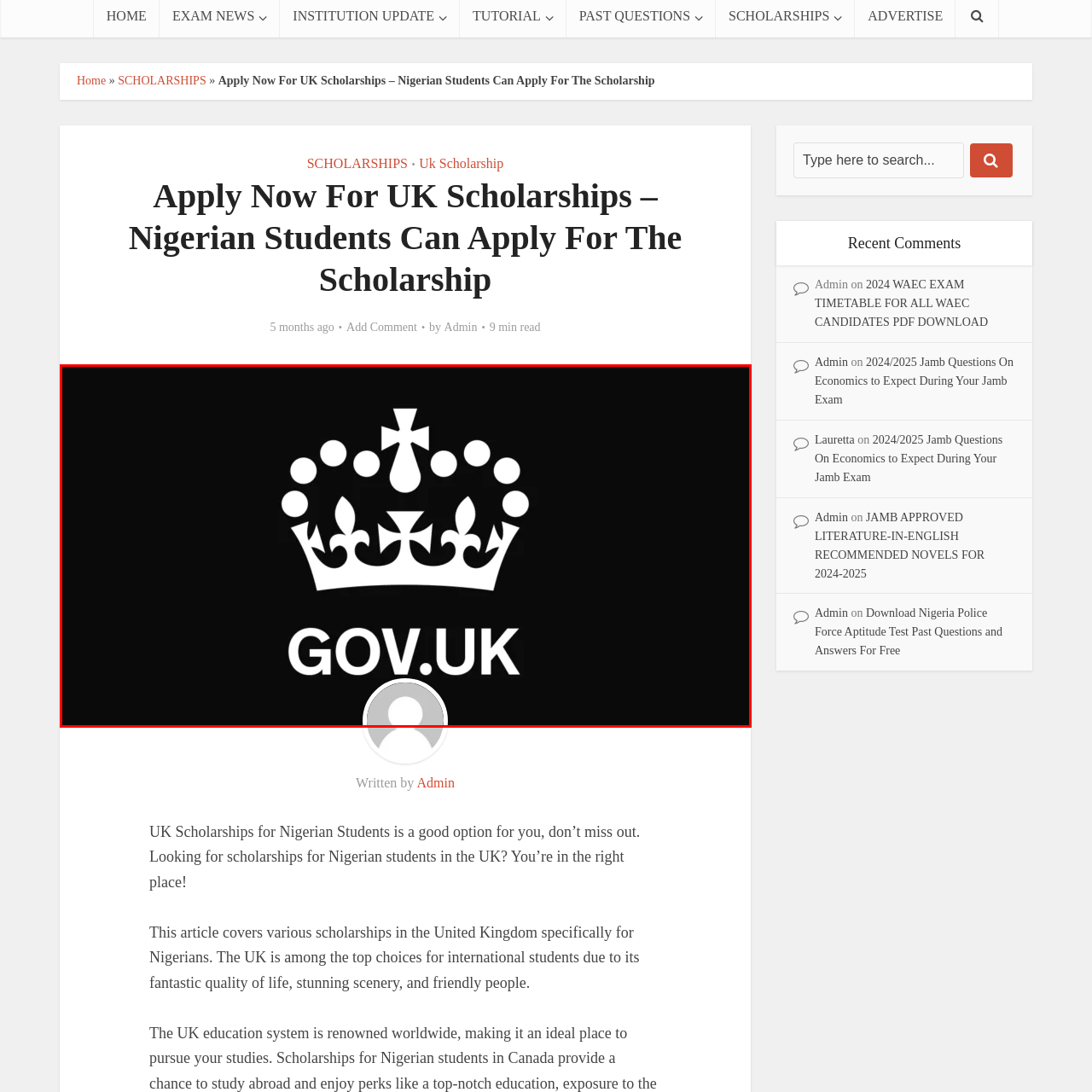View the segment outlined in white, What is the text below the crown? 
Answer using one word or phrase.

GOV.UK